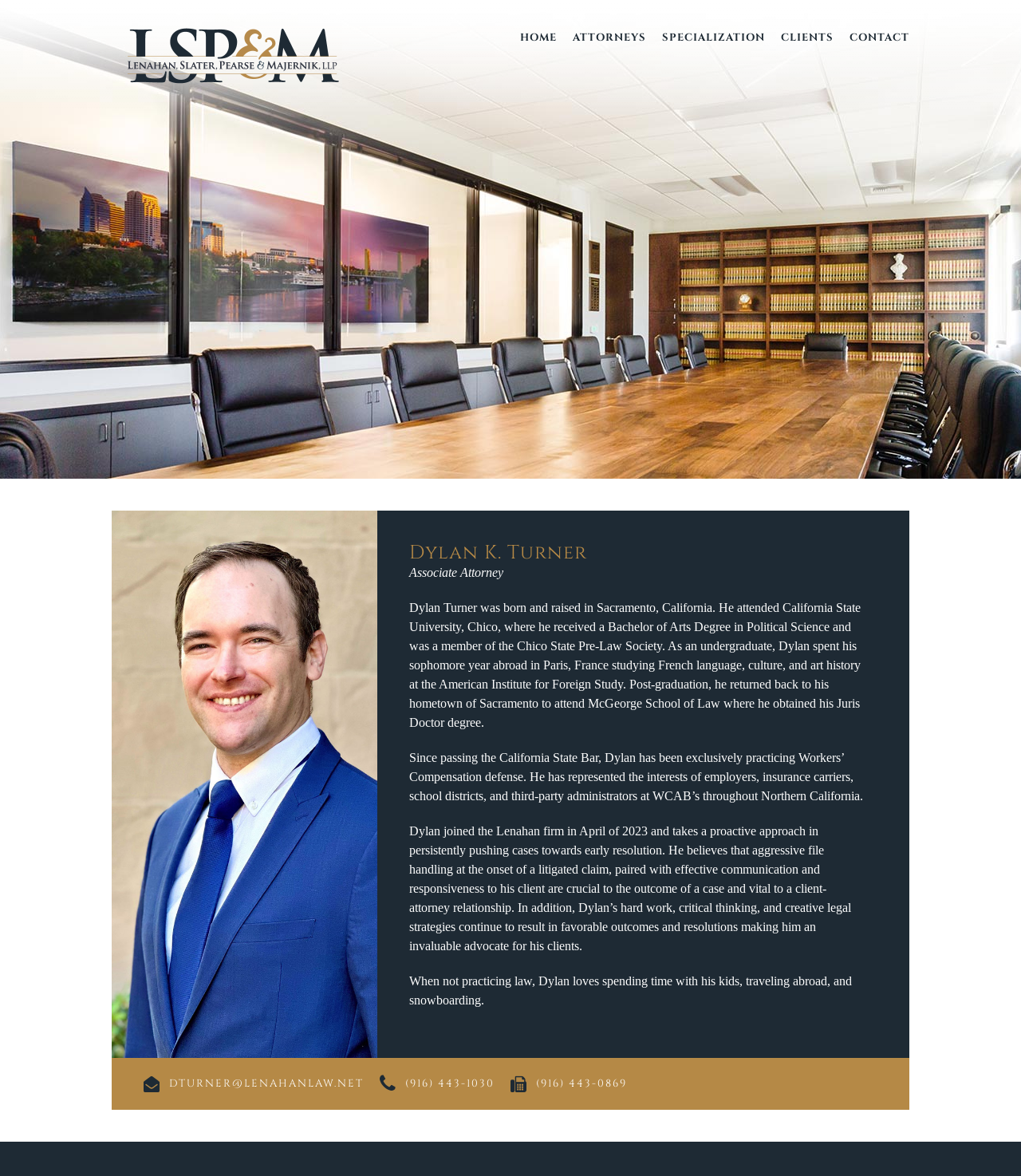What is Dylan Turner's approach to handling cases?
Provide a detailed and extensive answer to the question.

The webpage mentions that Dylan Turner takes a proactive approach in persistently pushing cases towards early resolution, and believes that aggressive file handling at the onset of a litigated claim is crucial to the outcome of a case.